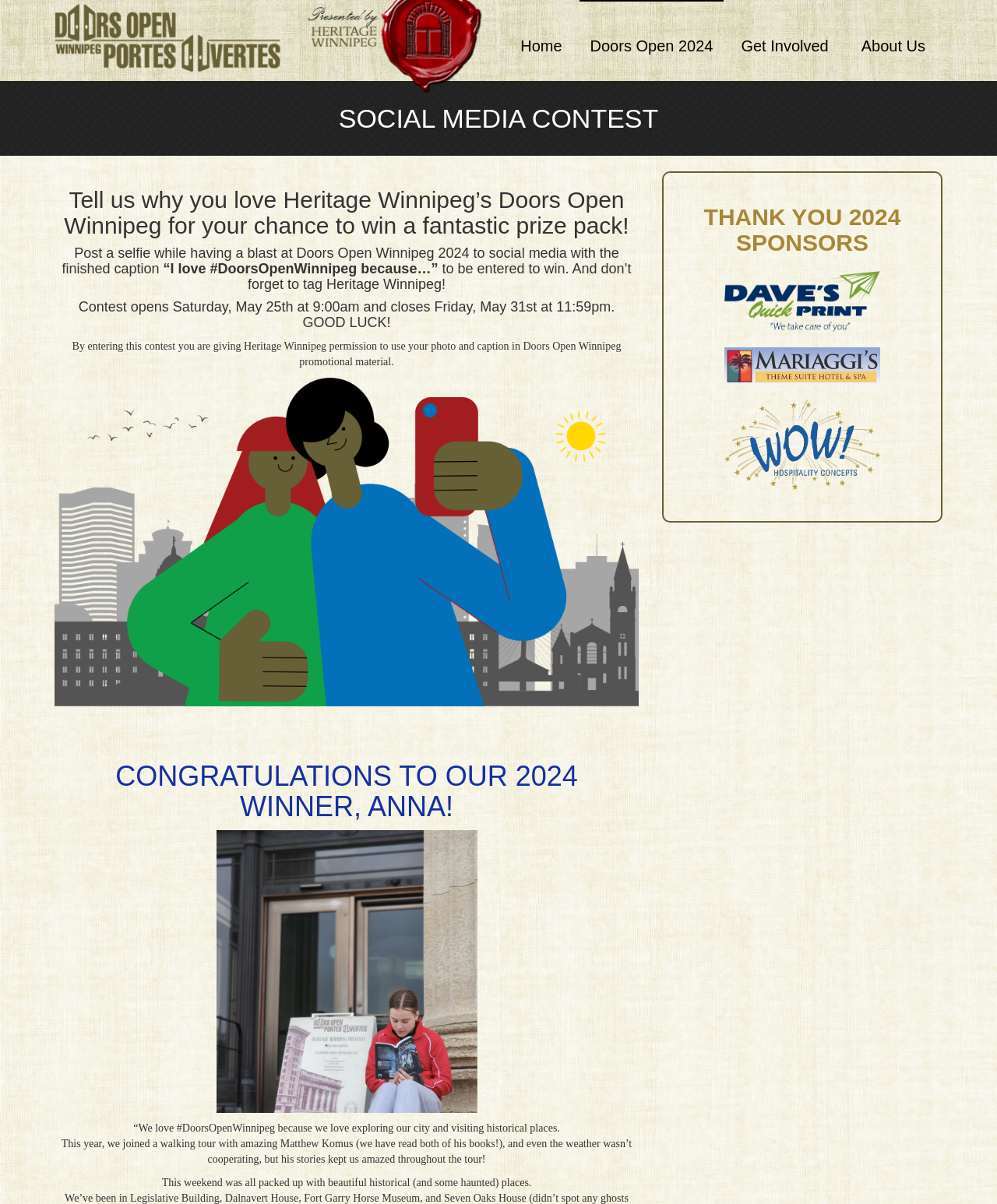What is the theme of the walking tour mentioned in the webpage?
Look at the screenshot and respond with a single word or phrase.

Historical places